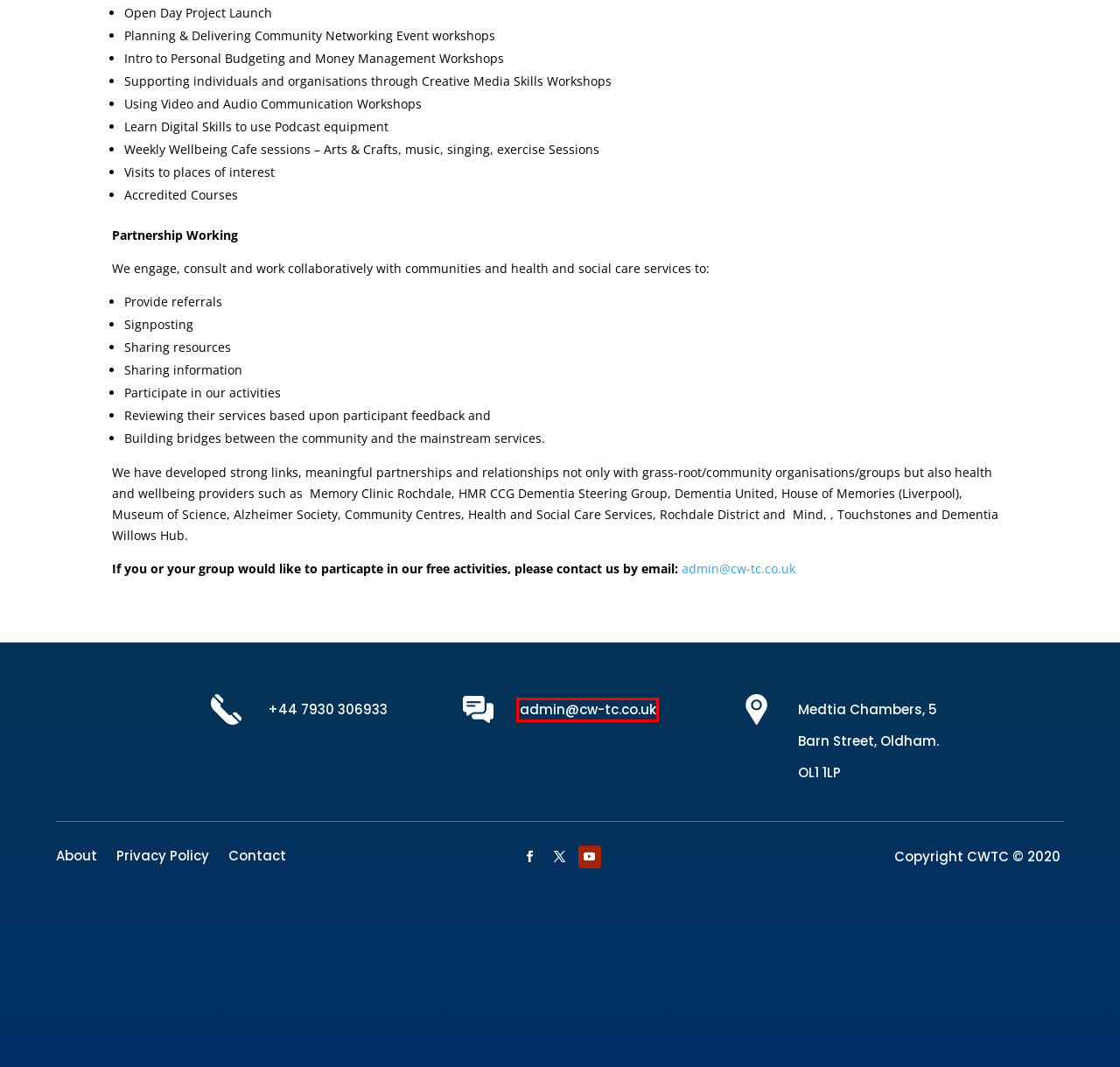Examine the screenshot of a webpage with a red bounding box around a UI element. Your task is to identify the webpage description that best corresponds to the new webpage after clicking the specified element. The given options are:
A. Centre of Wellbeing, Training & Culture | Supporting People Living with Dementia
B. Podcast | Centre of Wellbeing, Training & Culture
C. Health & Training | Centre of Wellbeing, Training & Culture
D. Sufi Arts | Centre of Wellbeing, Training & Culture
E. About | Centre of Wellbeing, Training & Culture
F. Divi.Express — 1000+ Divi Layouts - Premium Wordpress Themes
G. Privacy Policy | Centre of Wellbeing, Training & Culture
H. Contact | Centre of Wellbeing, Training & Culture

F